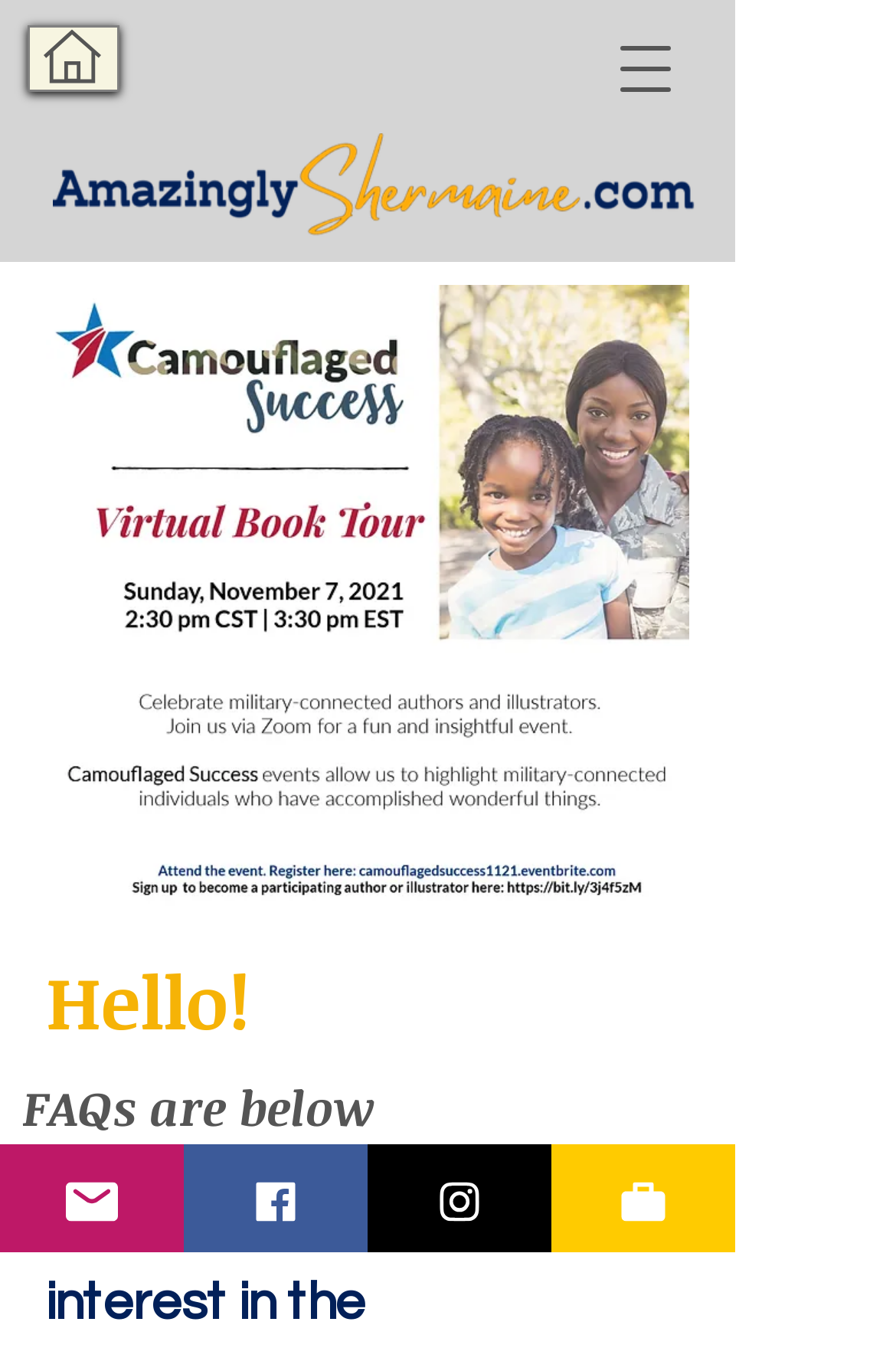Provide the bounding box coordinates of the UI element this sentence describes: "alt="Coyote RI"".

None